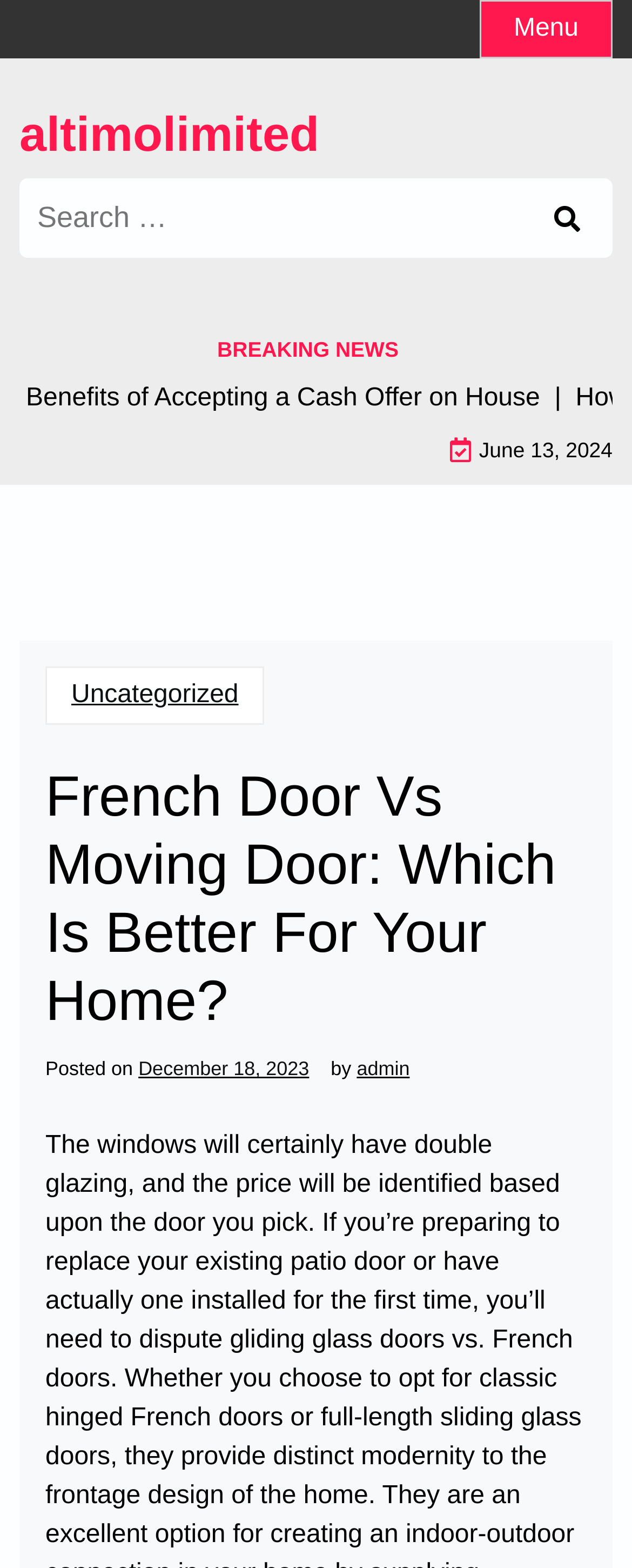Determine the bounding box coordinates for the clickable element to execute this instruction: "Click on the article title". Provide the coordinates as four float numbers between 0 and 1, i.e., [left, top, right, bottom].

[0.072, 0.487, 0.928, 0.661]